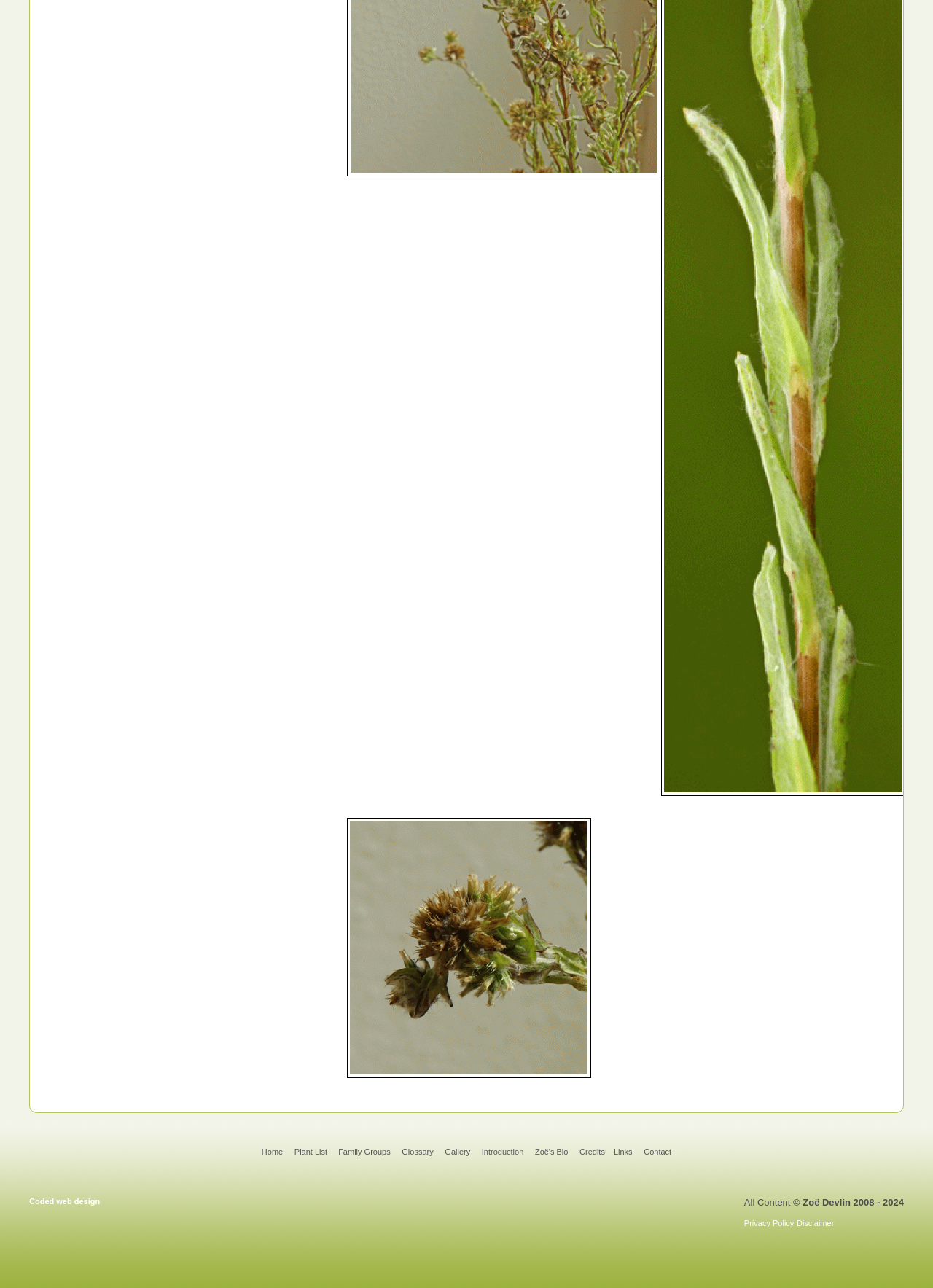Reply to the question below using a single word or brief phrase:
What is the topic of the image on the webpage?

Cudweed, Common